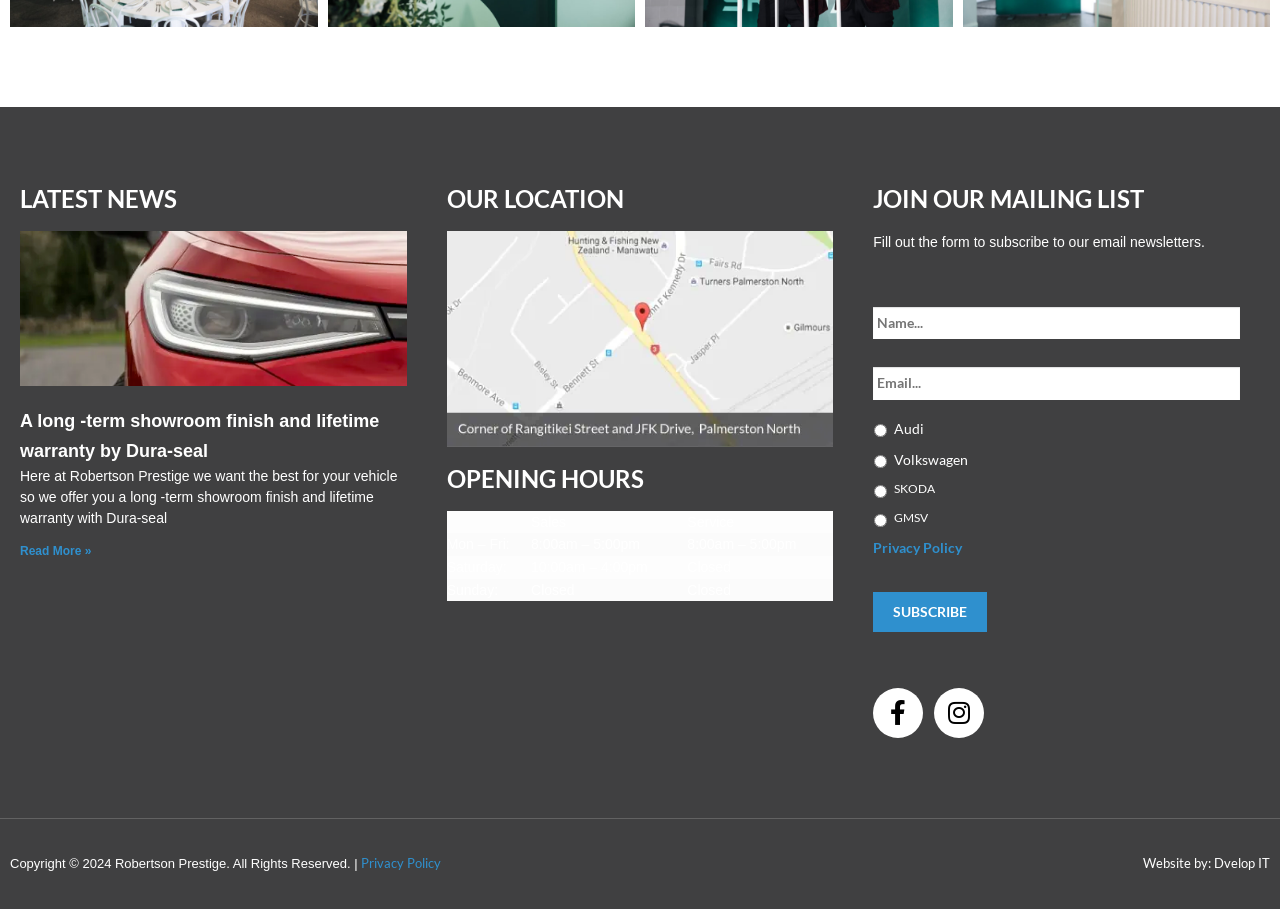Please identify the bounding box coordinates of the region to click in order to complete the task: "View the privacy policy". The coordinates must be four float numbers between 0 and 1, specified as [left, top, right, bottom].

[0.682, 0.593, 0.752, 0.612]